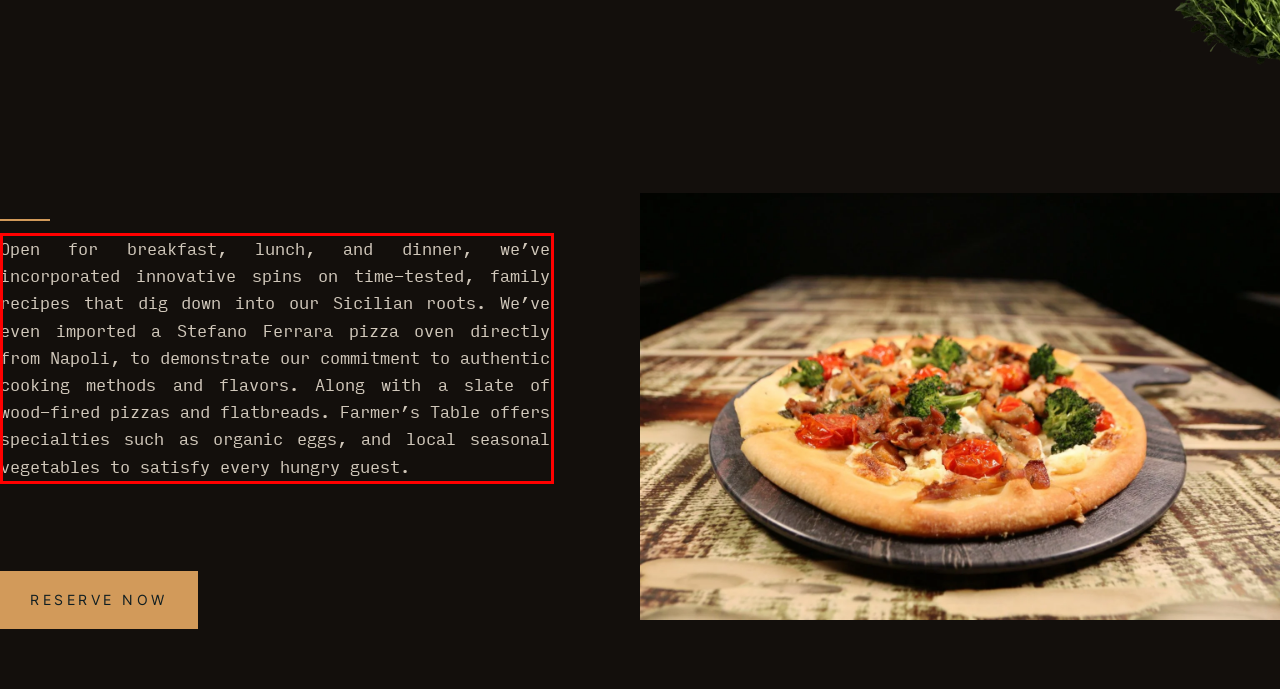The screenshot you have been given contains a UI element surrounded by a red rectangle. Use OCR to read and extract the text inside this red rectangle.

Open for breakfast, lunch, and dinner, we’ve incorporated innovative spins on time-tested, family recipes that dig down into our Sicilian roots. We’ve even imported a Stefano Ferrara pizza oven directly from Napoli, to demonstrate our commitment to authentic cooking methods and flavors. Along with a slate of wood-fired pizzas and flatbreads. Farmer’s Table offers specialties such as organic eggs, and local seasonal vegetables to satisfy every hungry guest.